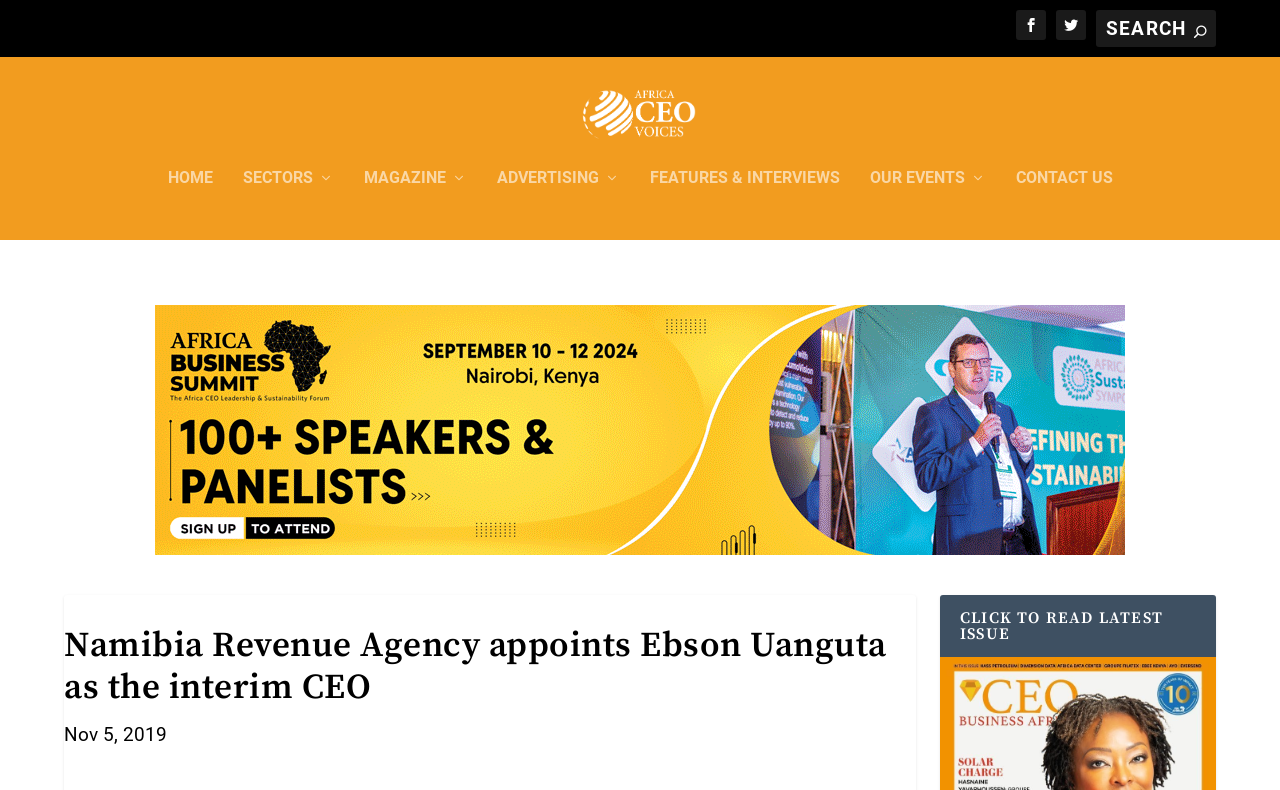Please determine the bounding box coordinates for the element that should be clicked to follow these instructions: "Contact us".

[0.793, 0.251, 0.869, 0.339]